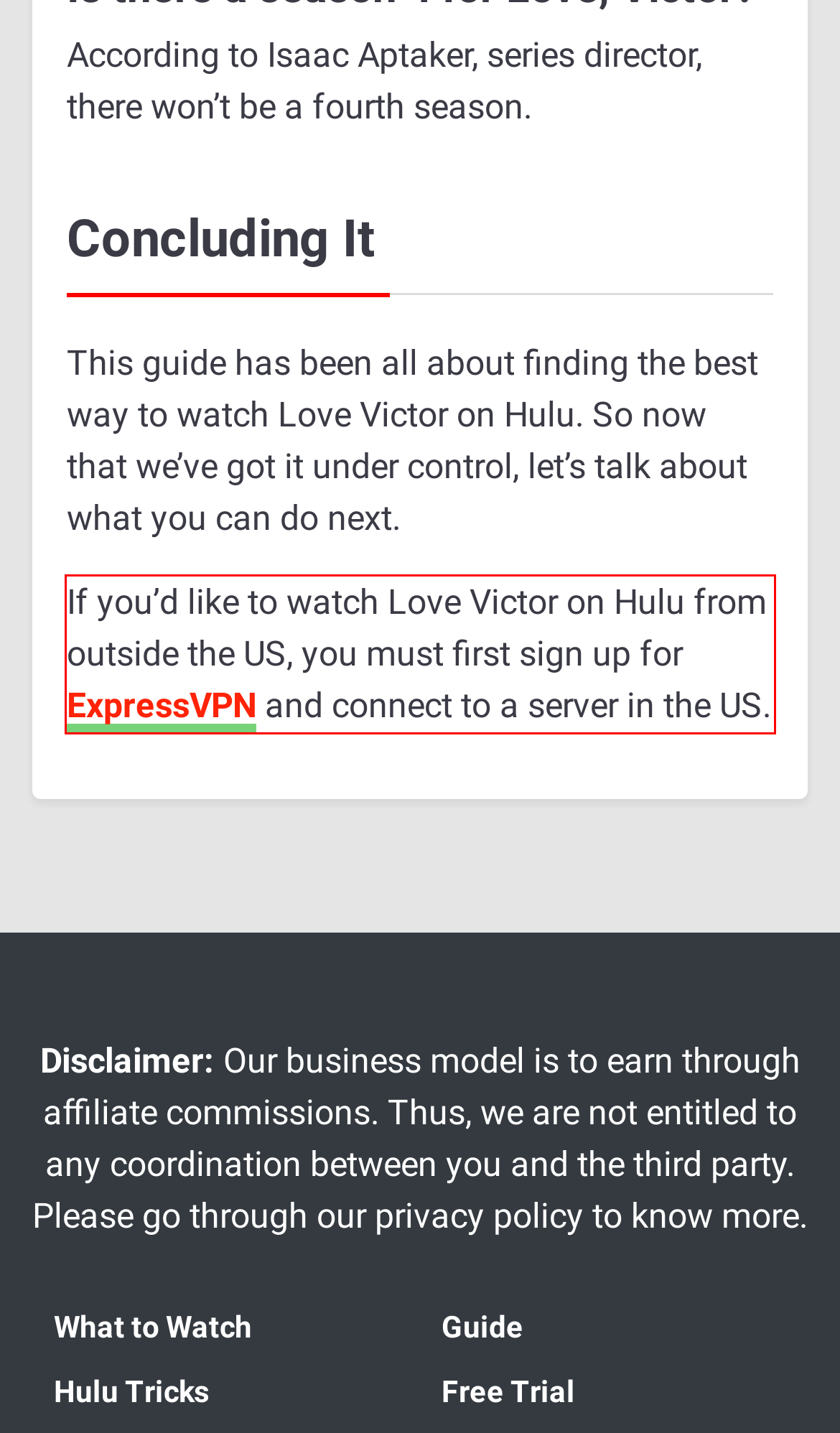Please identify and extract the text content from the UI element encased in a red bounding box on the provided webpage screenshot.

If you’d like to watch Love Victor on Hulu from outside the US, you must first sign up for ExpressVPN and connect to a server in the US.